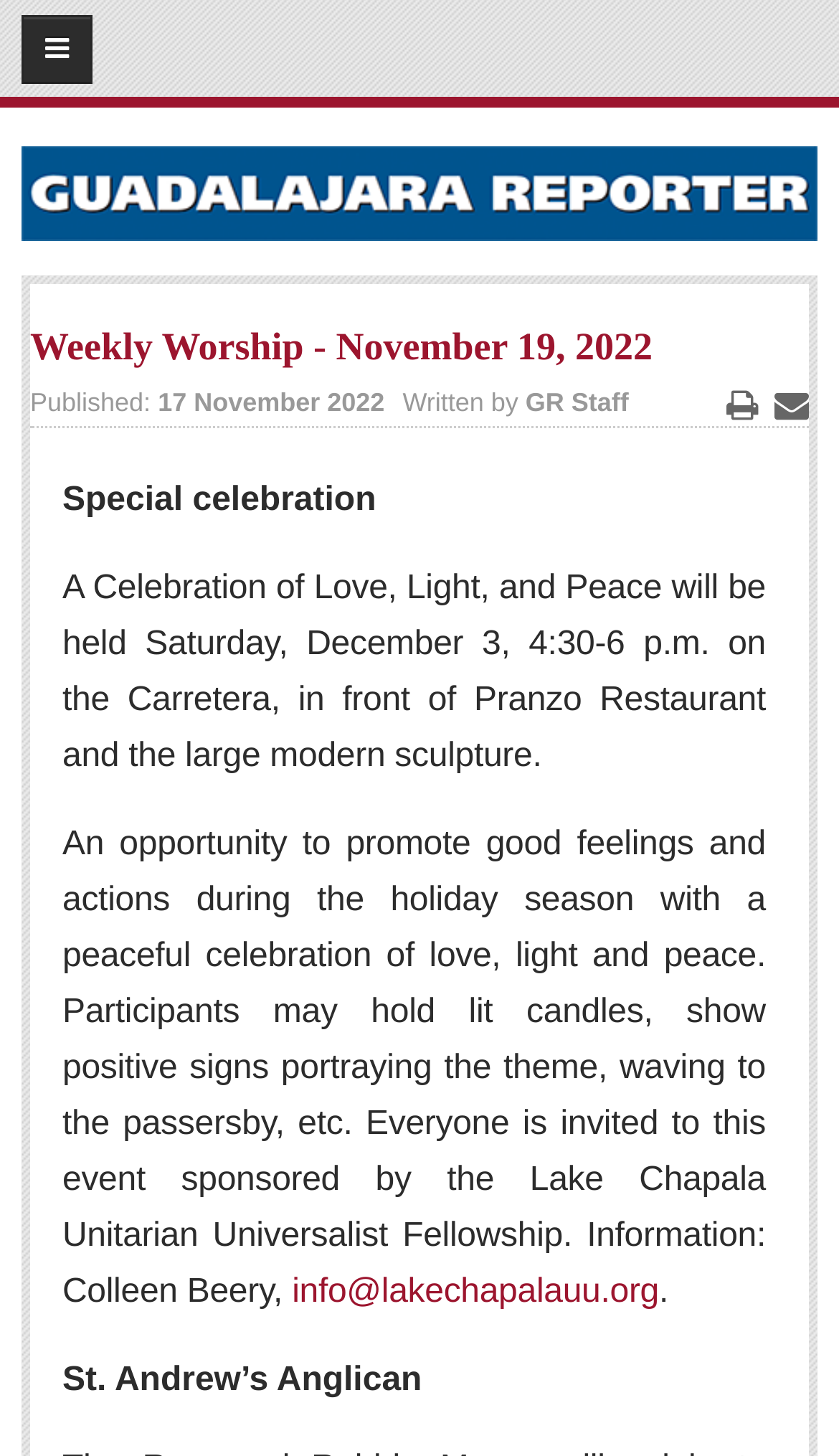Generate a comprehensive description of the contents of the webpage.

This webpage appears to be the homepage of an English-language newspaper, The Guadalajara Reporter, with a focus on local news and events. At the top of the page, there are three small text elements displaying dates: "06", "13", and "2024". Below these, there is a prominent link to the newspaper's title, accompanied by an image. 

To the left of the title, there is a button with an icon, and above it, there are two links: "SUBSCRIBE" and "HOME". On the right side of the page, there are several links and buttons, including "ACCESS", "CONTRIBUTE!", "JOIN US!", and "INTERACT". These links are arranged vertically, with some text elements in between.

The main content of the page is divided into sections. One section has a heading "Weekly Worship - November 19, 2022" and includes a link to the same title. Below this, there are several links to related actions, such as printing and emailing the article. There is also a description list with details about the publication, including the date and author.

The main article on the page is about a special celebration, "A Celebration of Love, Light, and Peace", which will be held on December 3. The article provides details about the event, including the location, time, and purpose. It also mentions the sponsor of the event, the Lake Chapala Unitarian Universalist Fellowship, and provides contact information.

At the bottom of the page, there is a section about St. Andrew's Anglican, but the content is not fully described. There are also several links to other sections of the website, including "Submit a Story", "Submit Letter to Editor", "Suggestion Box", "Login", "Subscribe", and "Advertising".